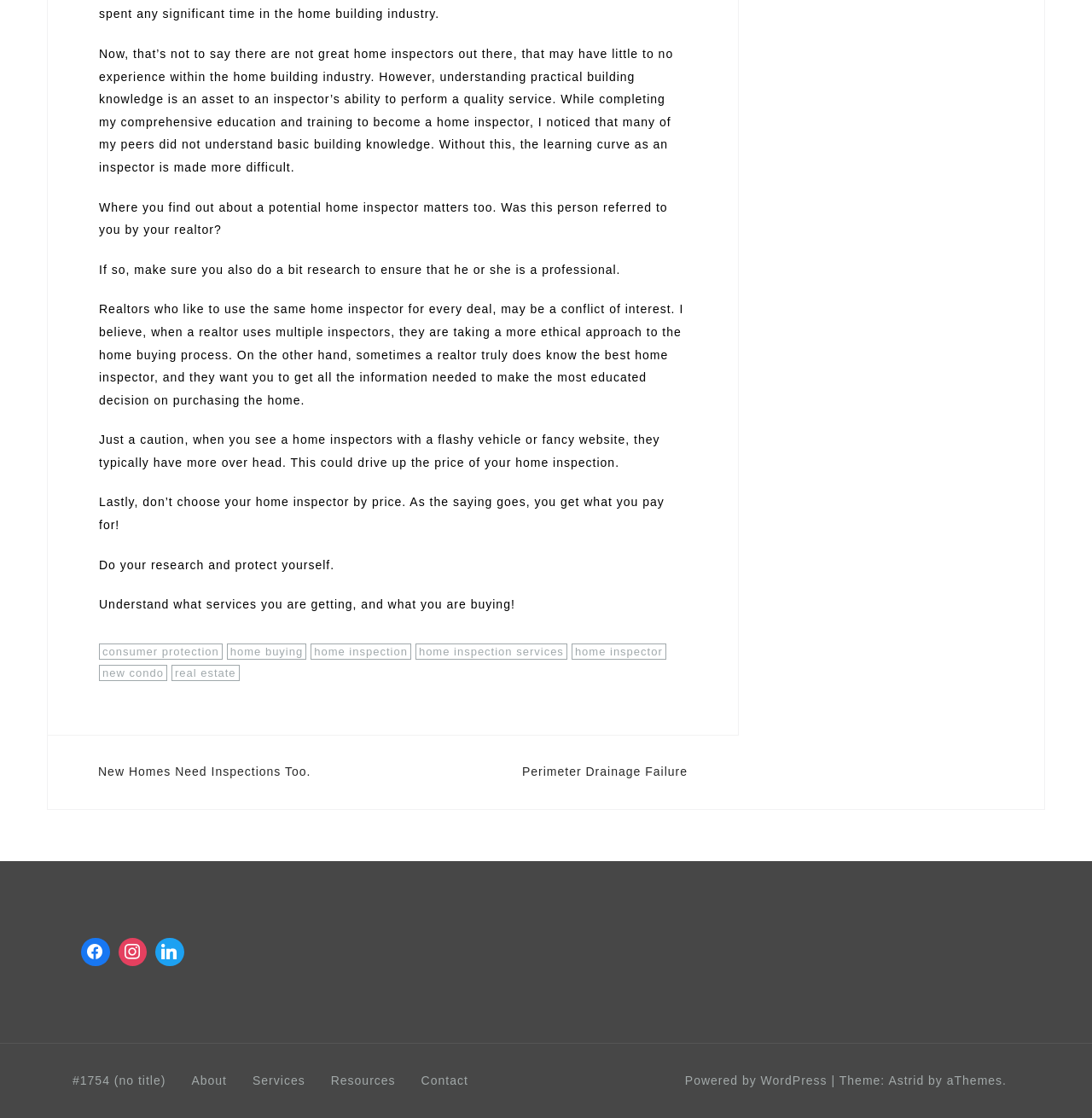How many navigation links are there? Please answer the question using a single word or phrase based on the image.

2